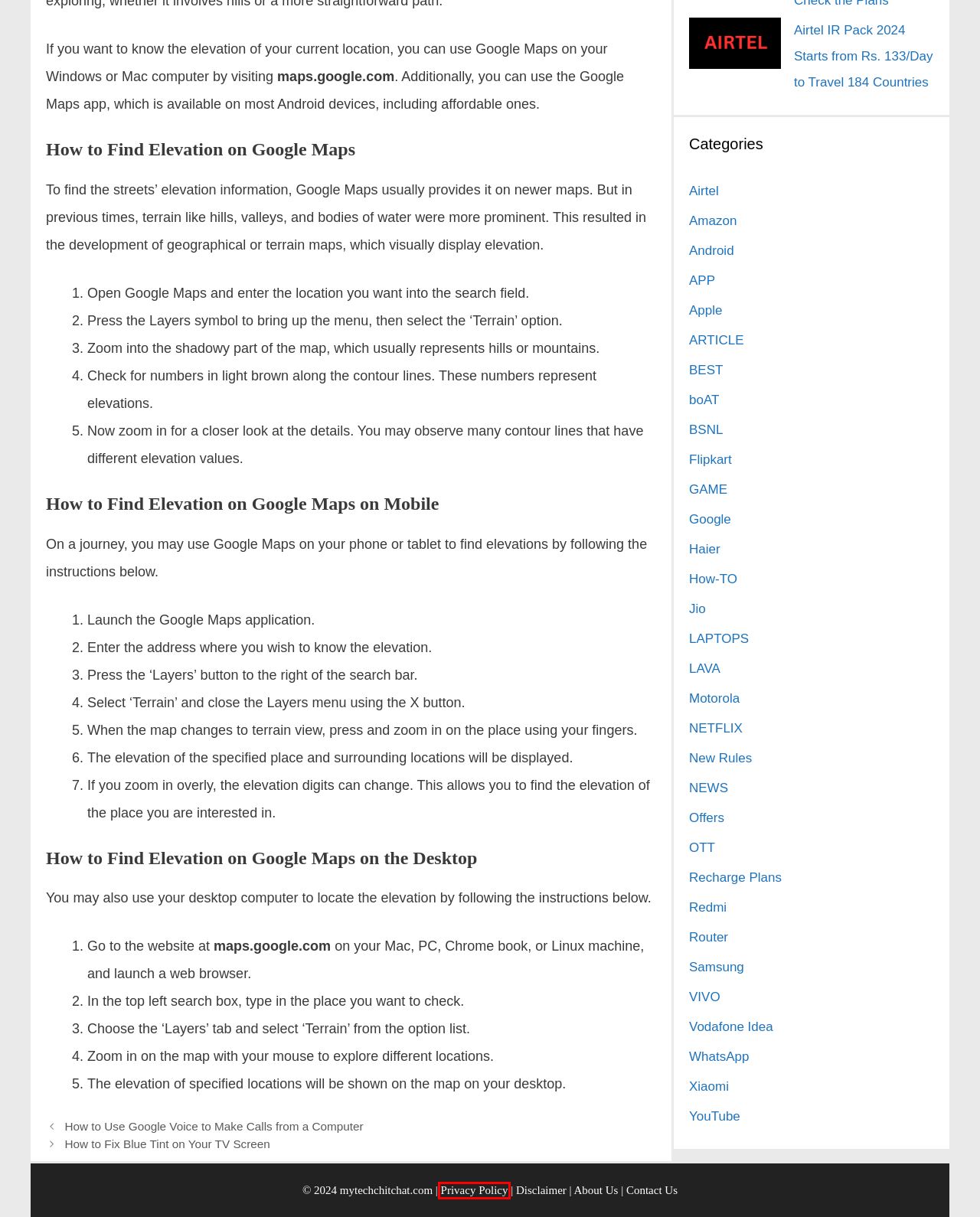Examine the screenshot of a webpage featuring a red bounding box and identify the best matching webpage description for the new page that results from clicking the element within the box. Here are the options:
A. boAt Airdopes Supreme Launched with 50 Hours Battery, Check the Price & Specs
B. Samsung Galaxy Watch 7 Specs Spotted Online!
C. Privacy Policy
D. Contact Us
E. BSNL Balance Check 2024: BSNL Main Balance, Data, SMS, Validity Check Number
F. Haier S800QT 4K QLED Smart TV Series Launched, Check Price & Specs
G. Vivo V30e Smartphone Specs Revealed
H. Disclaimer – User Agreement

C